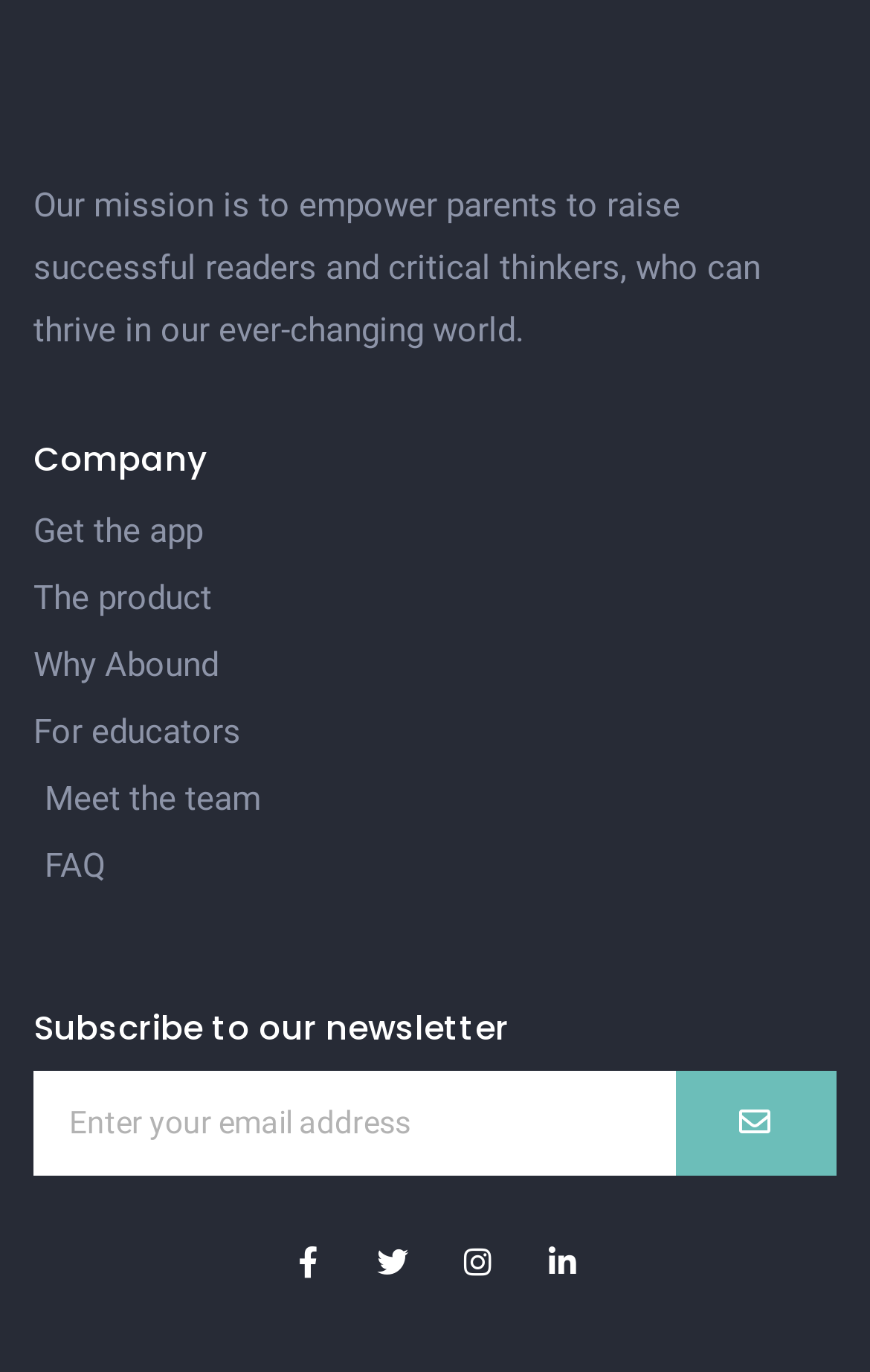Pinpoint the bounding box coordinates of the clickable area needed to execute the instruction: "Follow Abound on Facebook". The coordinates should be specified as four float numbers between 0 and 1, i.e., [left, top, right, bottom].

[0.318, 0.897, 0.39, 0.942]